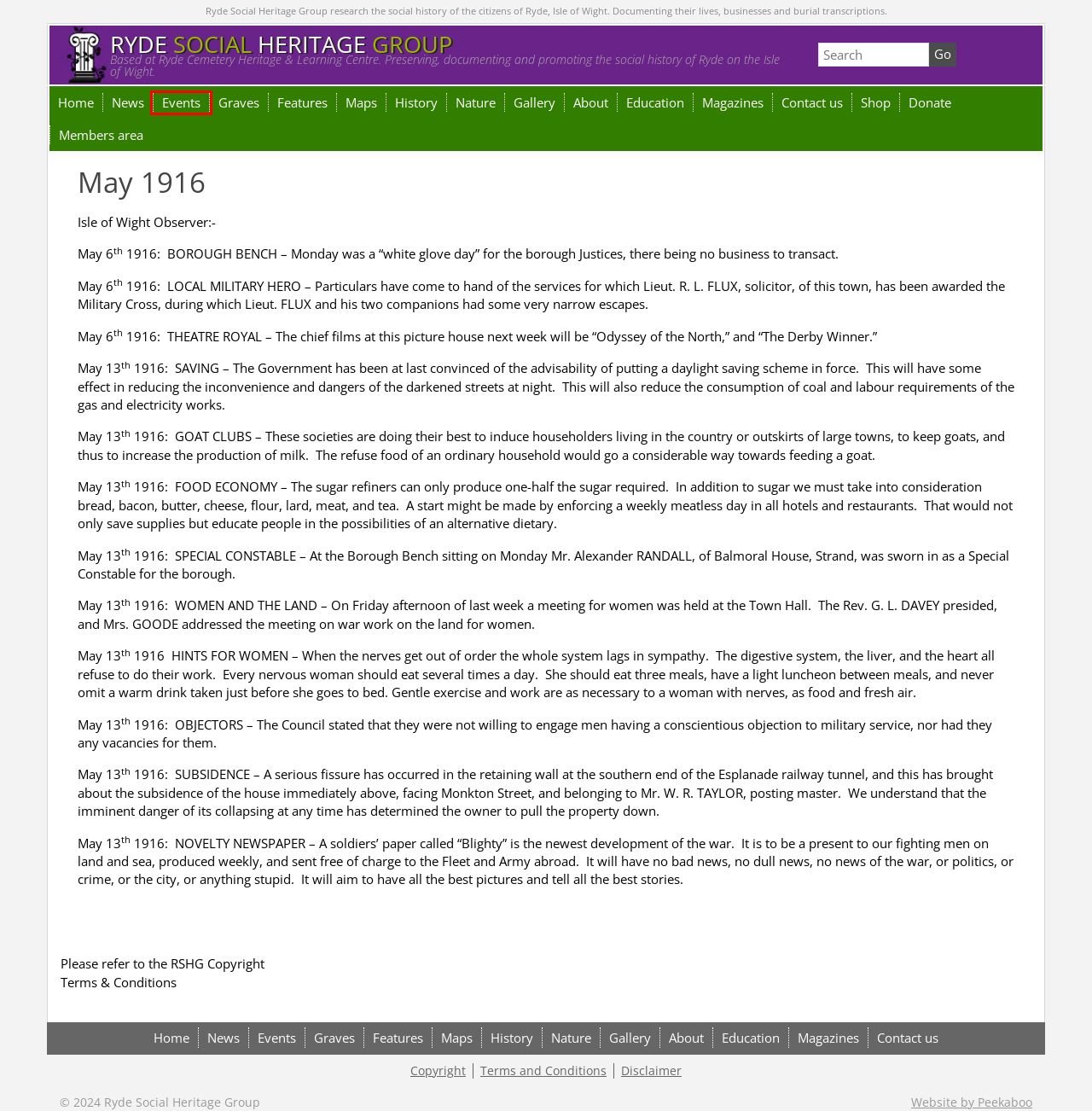Review the webpage screenshot provided, noting the red bounding box around a UI element. Choose the description that best matches the new webpage after clicking the element within the bounding box. The following are the options:
A. Education - RSHG RSHG
B. Features & Stories Archives - RSHG RSHG
C. Gallery - RSHG RSHG
D. Copyright - RSHG RSHG
E. Events Archives - RSHG RSHG
F. Latest news Archives - RSHG RSHG
G. Donate - RSHG RSHG
H. Welcome to the Ryde Social Heritage Group Website - RSHG RSHG

E